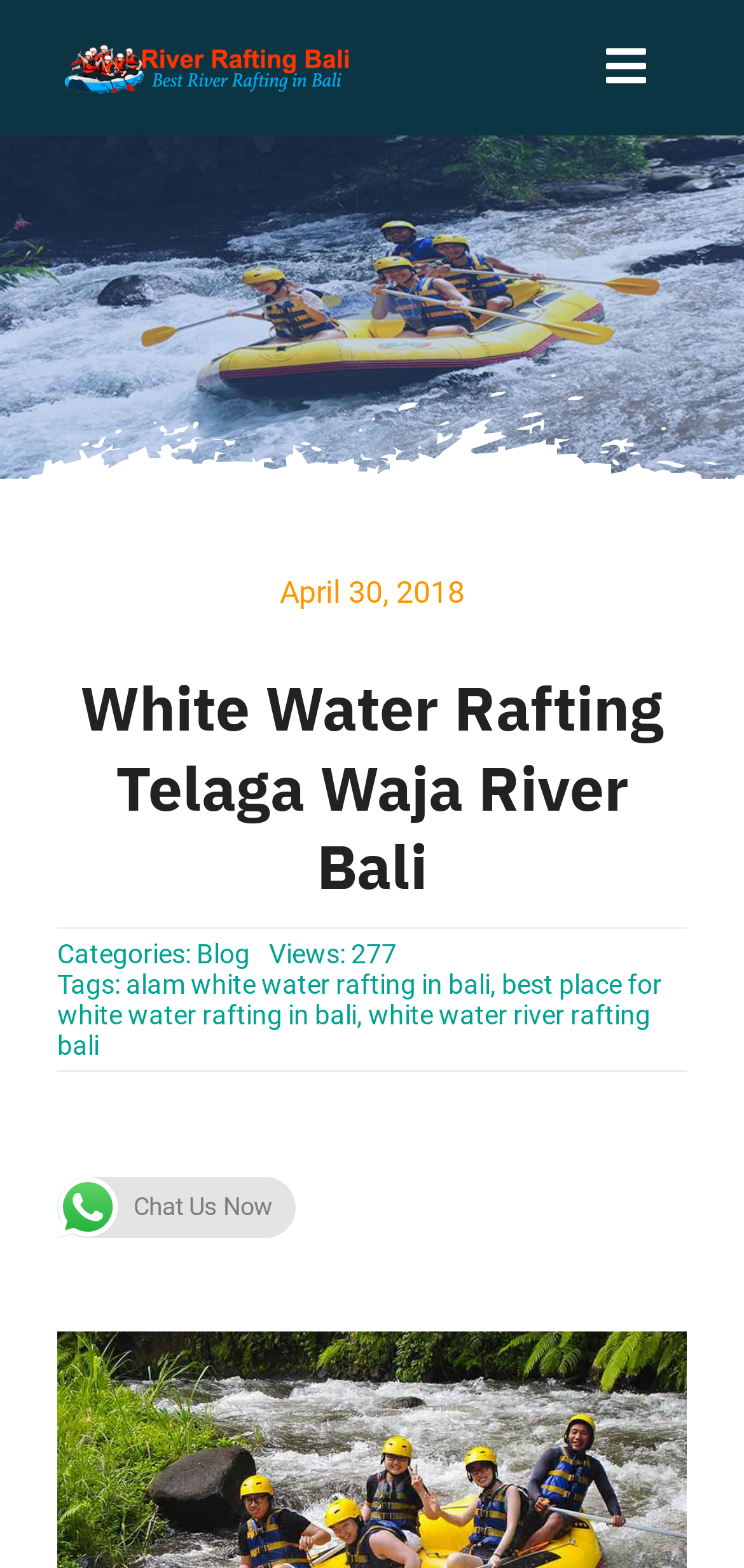What is the purpose of the button at the top right corner?
Refer to the image and give a detailed answer to the question.

I found the purpose of the button by looking at the button element with the content 'Toggle Navigation' which is located at the top right corner of the webpage. It seems to be used to expand or collapse the navigation menu.